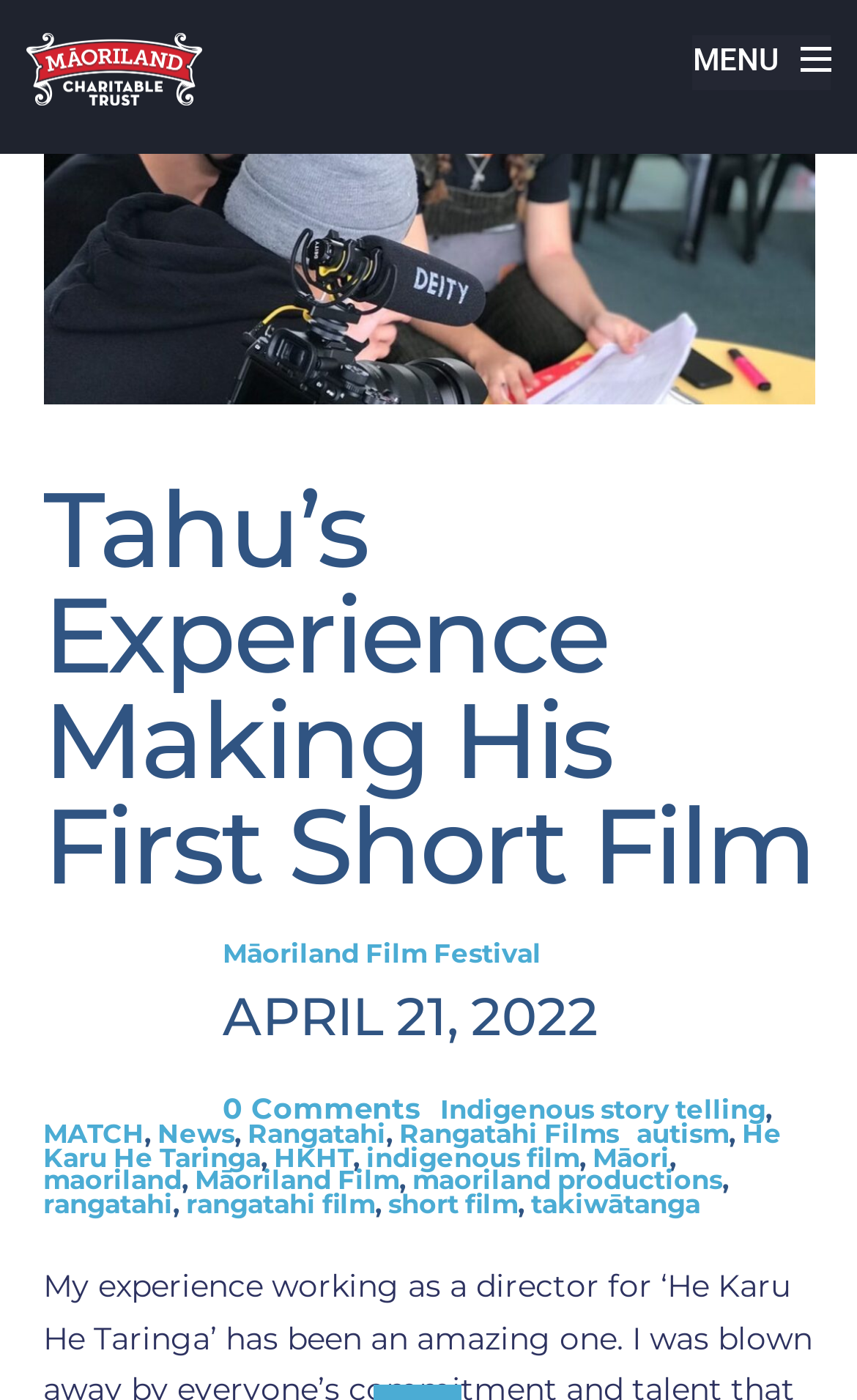Find the bounding box coordinates of the area that needs to be clicked in order to achieve the following instruction: "View Māoriland Film Festival". The coordinates should be specified as four float numbers between 0 and 1, i.e., [left, top, right, bottom].

[0.26, 0.668, 0.632, 0.692]